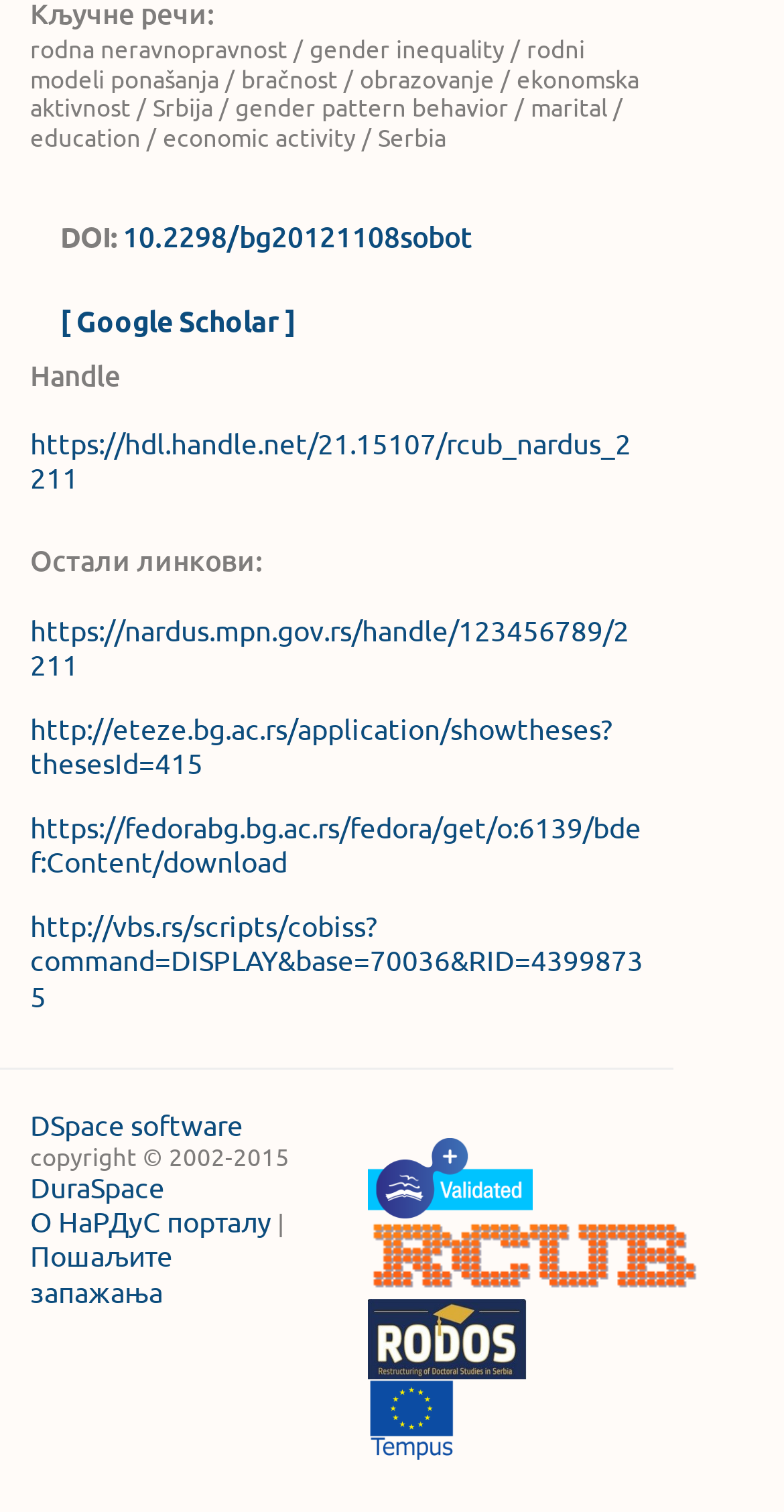How many links are provided under 'Остали линкови:'?
Answer briefly with a single word or phrase based on the image.

4